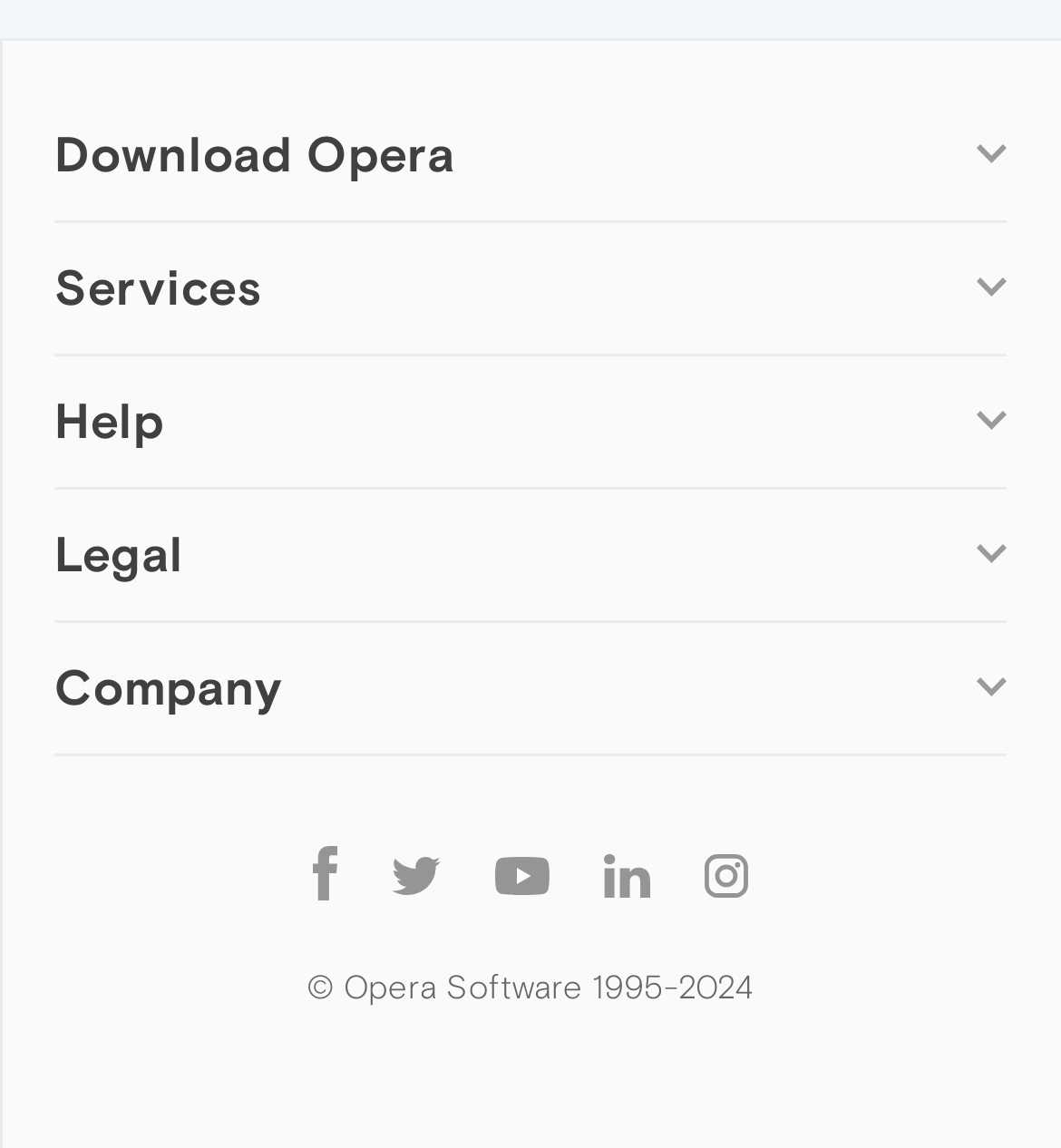Locate the bounding box coordinates of the element I should click to achieve the following instruction: "Read about Opera's company".

[0.051, 0.695, 0.239, 0.729]